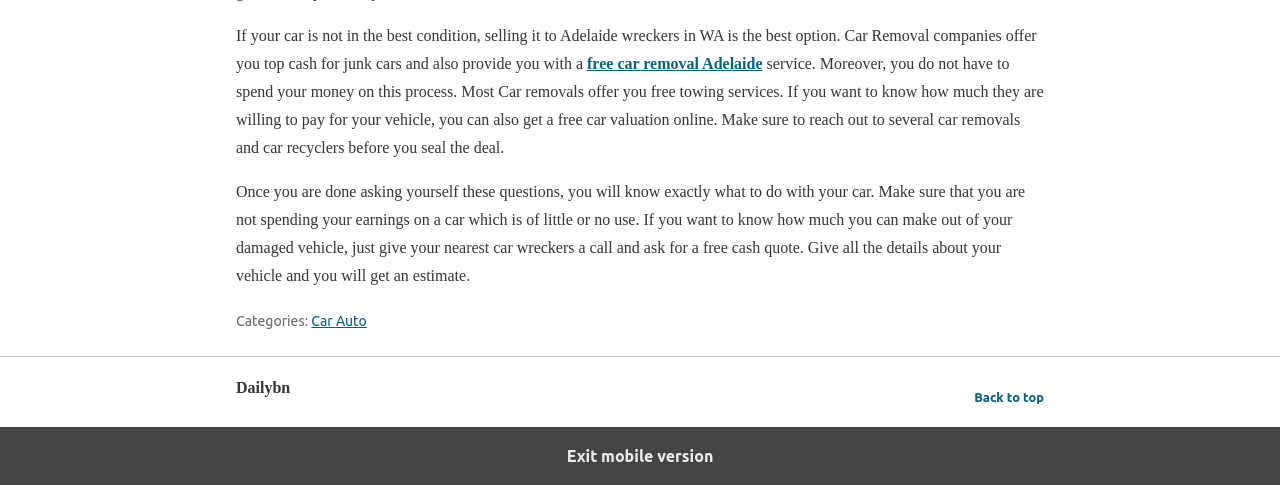Using the element description free car removal Adelaide, predict the bounding box coordinates for the UI element. Provide the coordinates in (top-left x, top-left y, bottom-right x, bottom-right y) format with values ranging from 0 to 1.

[0.459, 0.113, 0.596, 0.148]